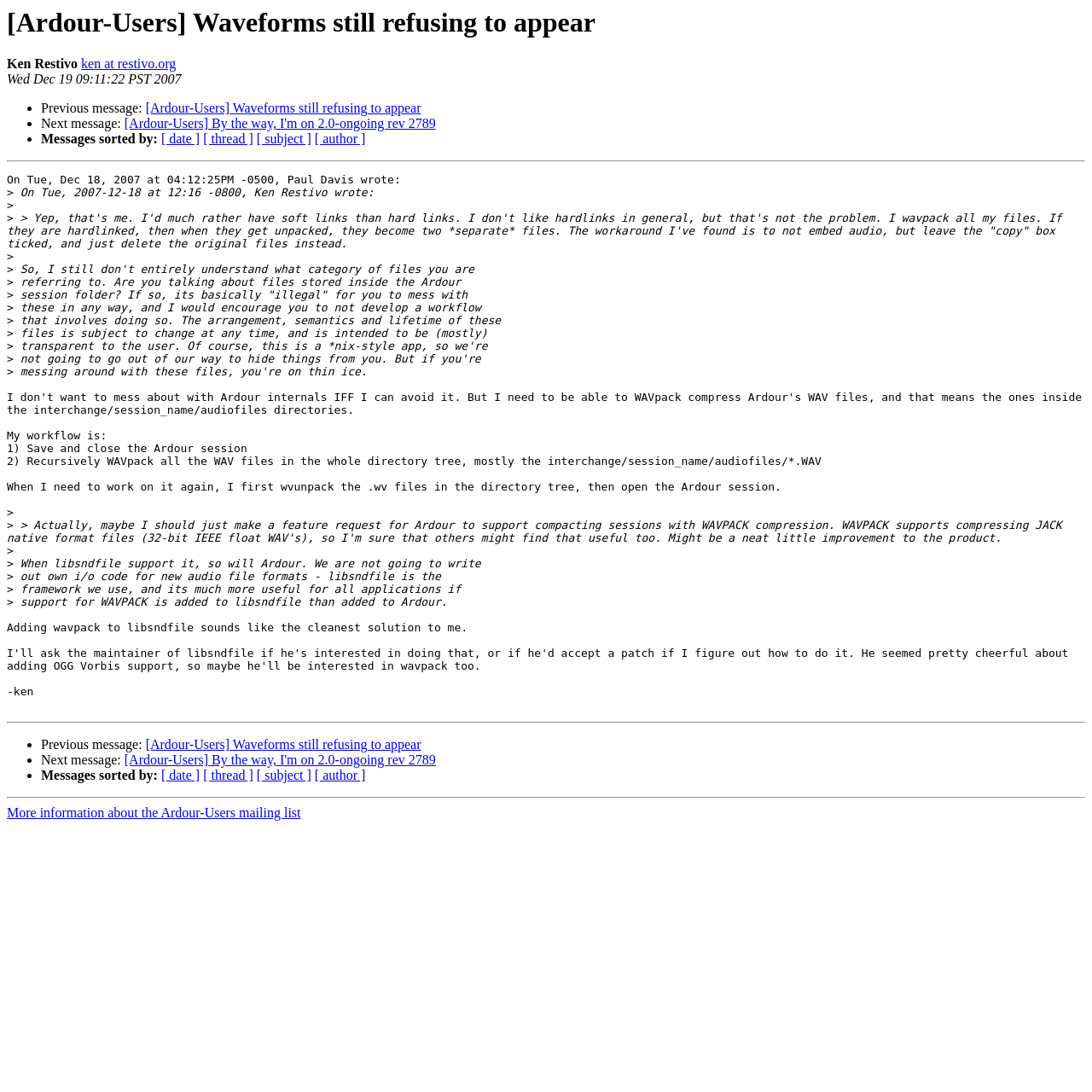What is the orientation of the separator at the bottom of the webpage?
Relying on the image, give a concise answer in one word or a brief phrase.

horizontal